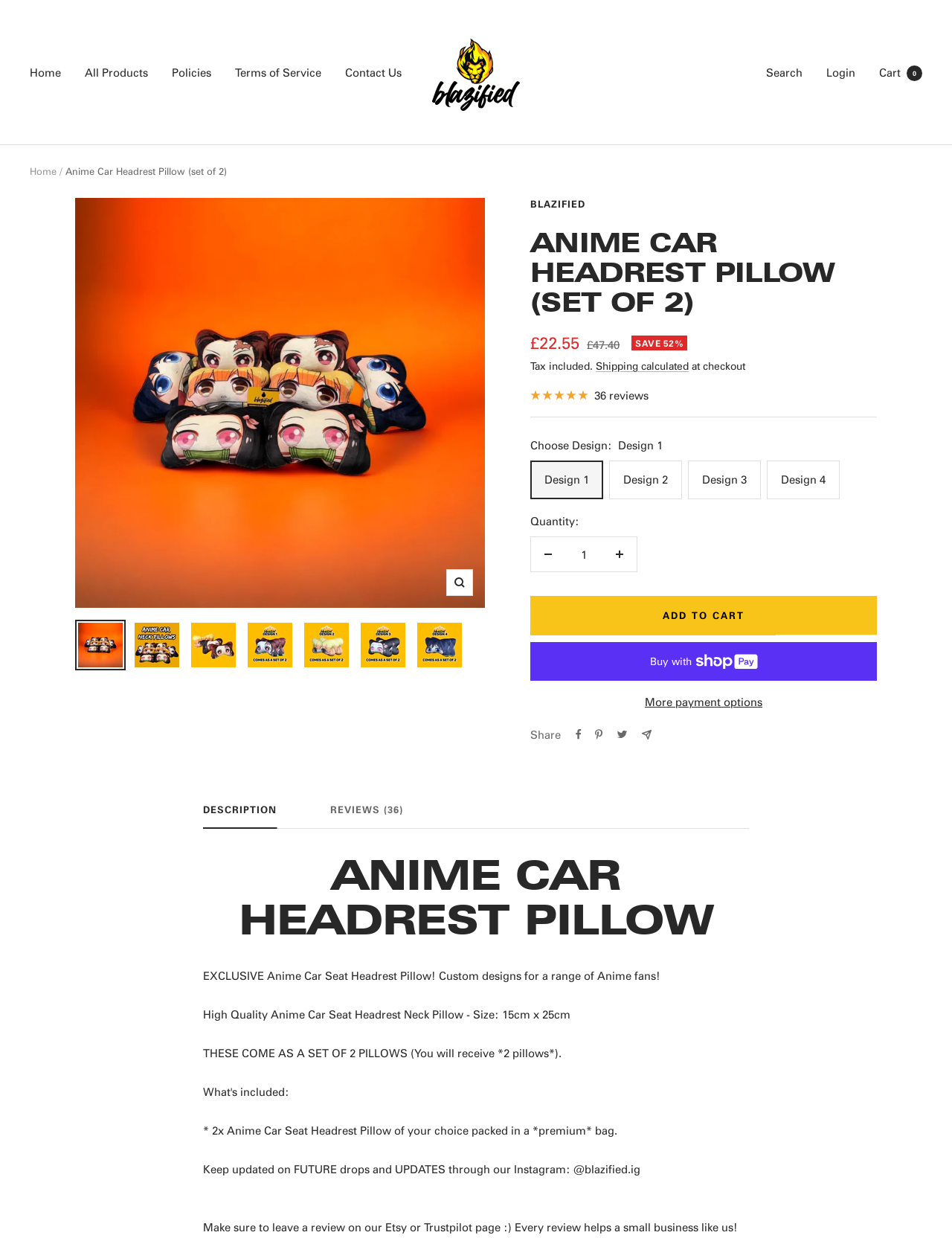Please provide the bounding box coordinates in the format (top-left x, top-left y, bottom-right x, bottom-right y). Remember, all values are floating point numbers between 0 and 1. What is the bounding box coordinate of the region described as: Buy now with ShopPayBuy with

[0.557, 0.519, 0.921, 0.55]